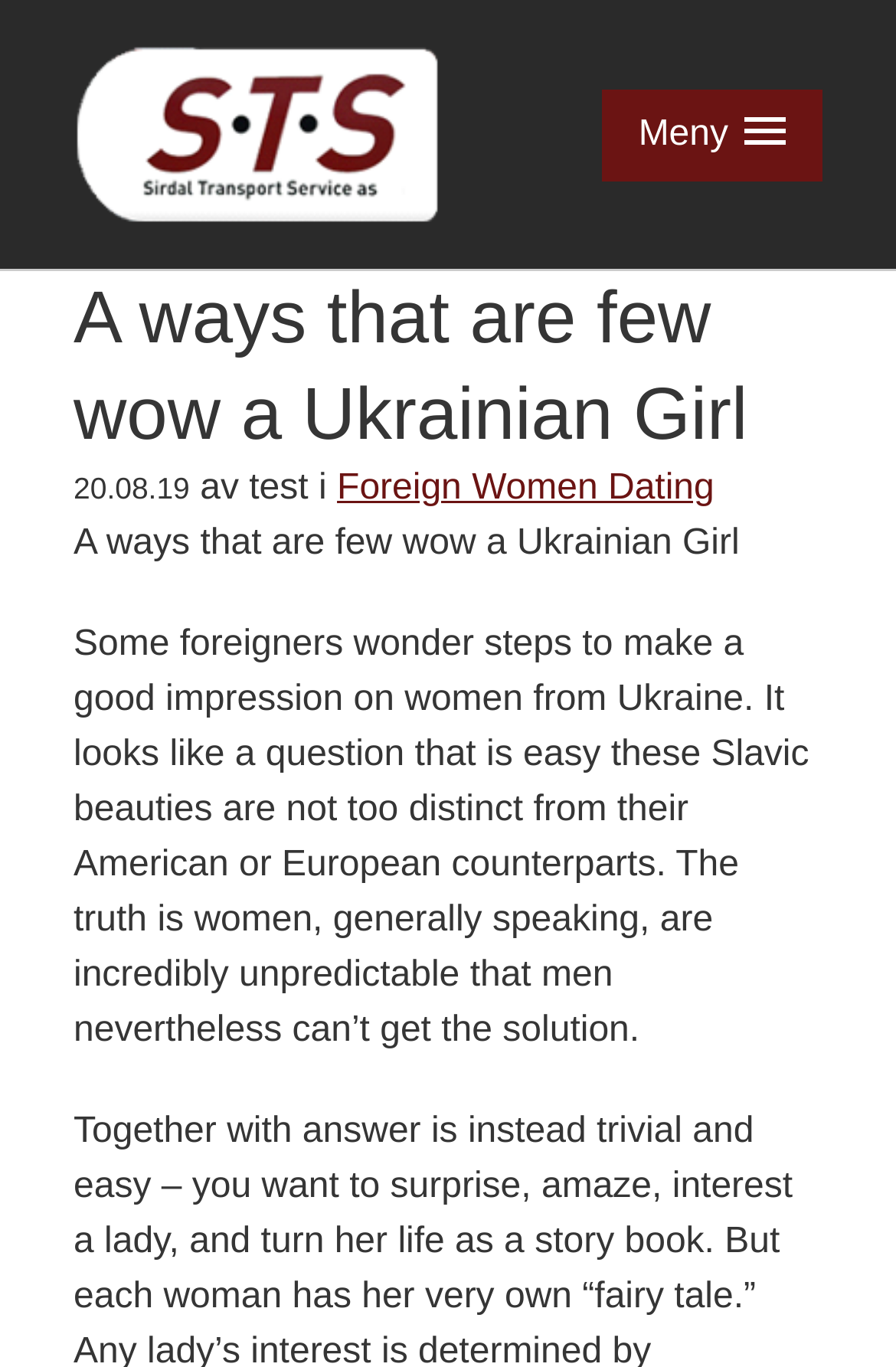What is the tone of the content?
Refer to the image and offer an in-depth and detailed answer to the question.

The content of the webpage appears to be informative, providing information and insights about how to make a good impression on Ukrainian women, rather than being promotional or persuasive.